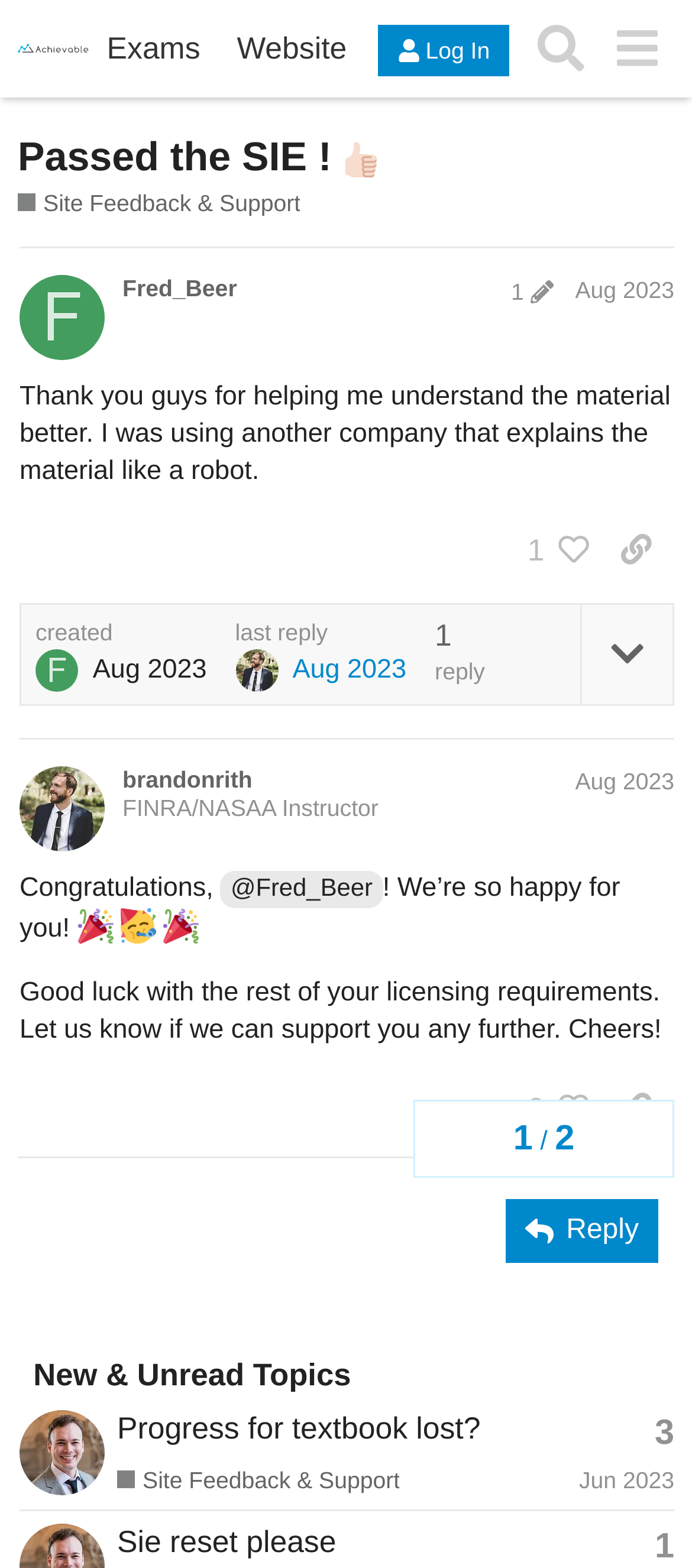What is the topic of the discussion in the 'Site Feedback & Support' section?
Look at the image and respond with a single word or a short phrase.

Achievable product